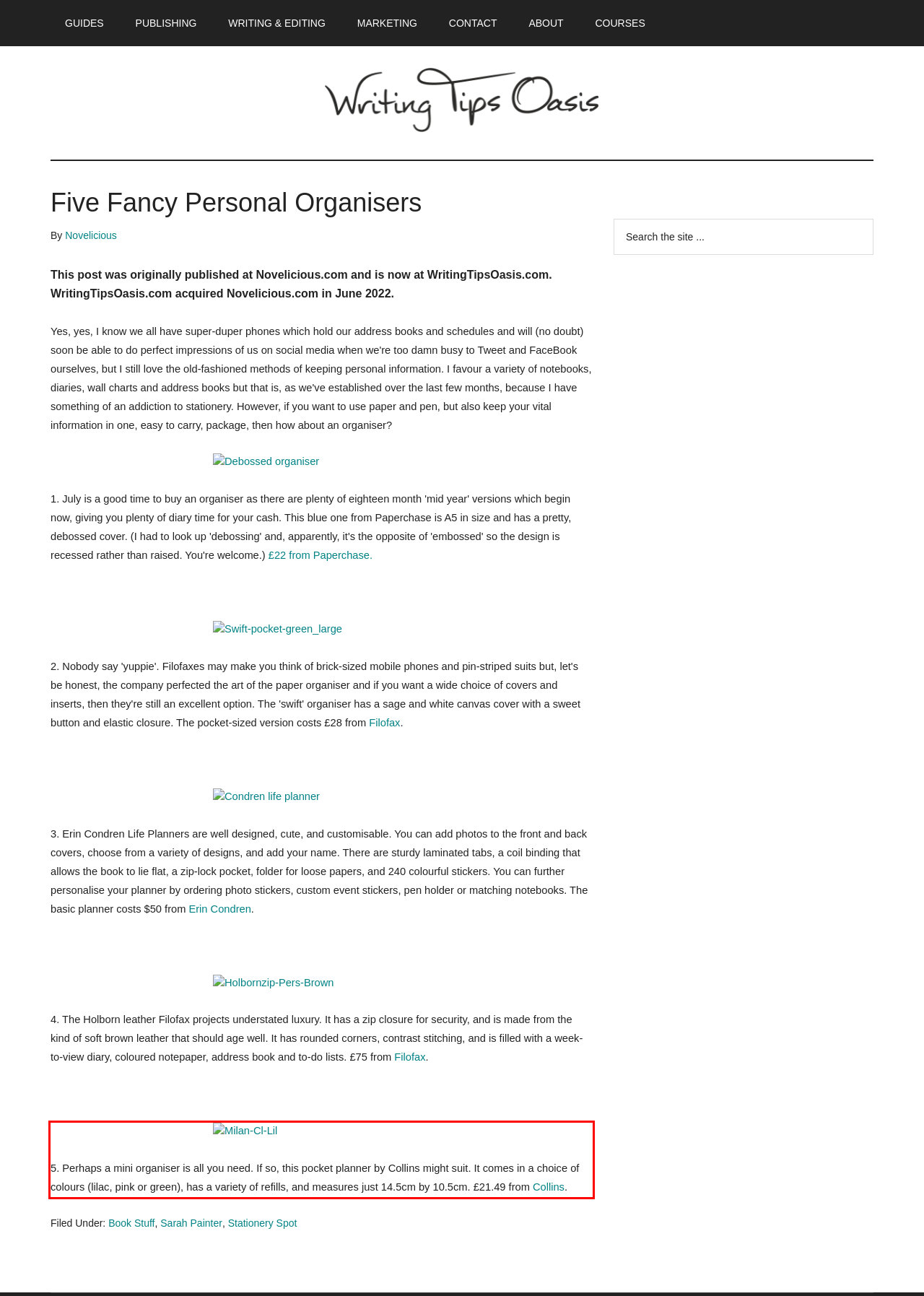You are provided with a screenshot of a webpage featuring a red rectangle bounding box. Extract the text content within this red bounding box using OCR.

5. Perhaps a mini organiser is all you need. If so, this pocket planner by Collins might suit. It comes in a choice of colours (lilac, pink or green), has a variety of refills, and measures just 14.5cm by 10.5cm. £21.49 from Collins.